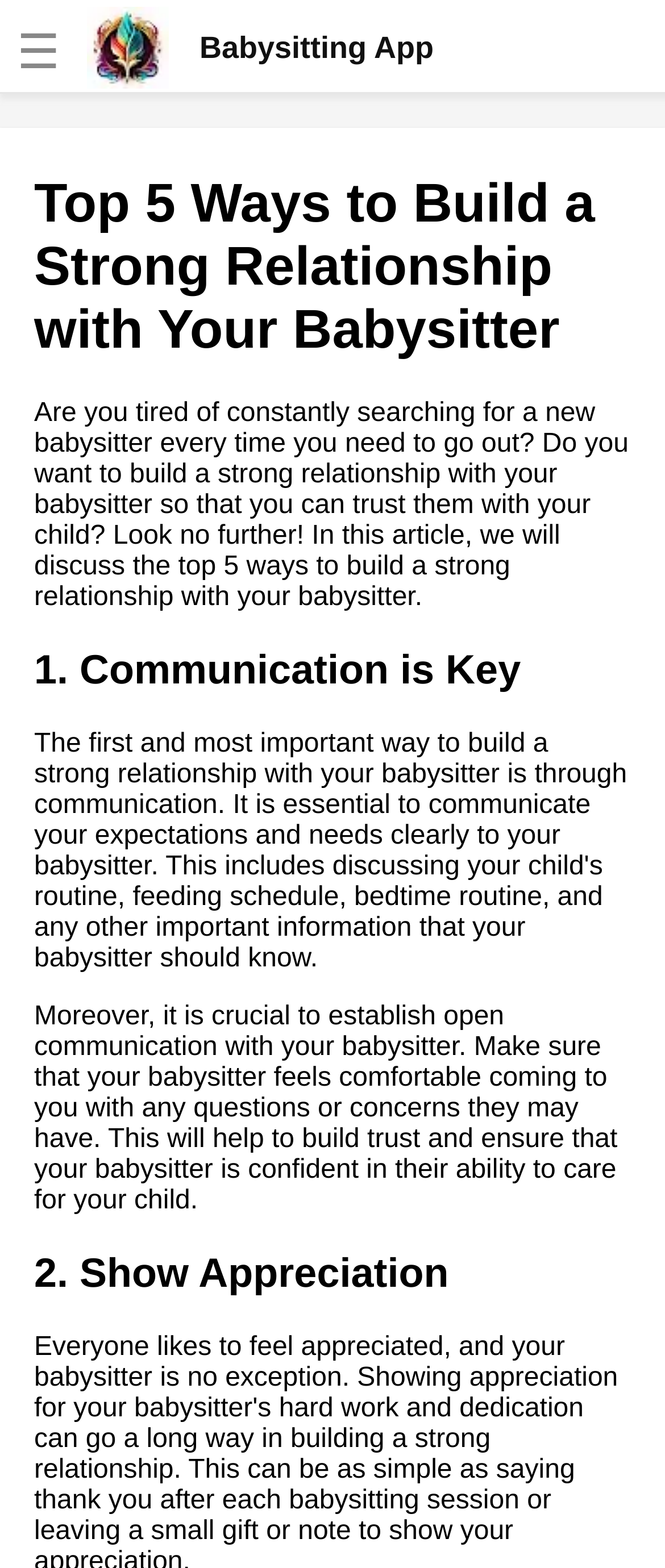Describe every aspect of the webpage comprehensively.

This webpage is about building a strong relationship with a babysitter. At the top left corner, there is a checkbox with a logo and the text "Babysitting App". Next to it, there is a larger logo image. Below these elements, there are several links to related articles, such as "How to Prepare Your Home for a Babysitter" and "Top 10 Ways to Keep Kids Entertained While Babysitting", arranged vertically.

The main content of the webpage starts with a heading "Top 5 Ways to Build a Strong Relationship with Your Babysitter" at the top center of the page. Below the heading, there is a paragraph of text that introduces the importance of building a strong relationship with a babysitter. The text explains that the article will discuss the top 5 ways to achieve this.

Underneath the introductory text, there are several sections, each with a heading and a paragraph of text. The first section is titled "1. Communication is Key" and discusses the importance of establishing open communication with the babysitter. The second section is titled "2. Show Appreciation" and provides guidance on how to show appreciation for the babysitter's work. These sections are arranged vertically, with the headings and text blocks stacked on top of each other.